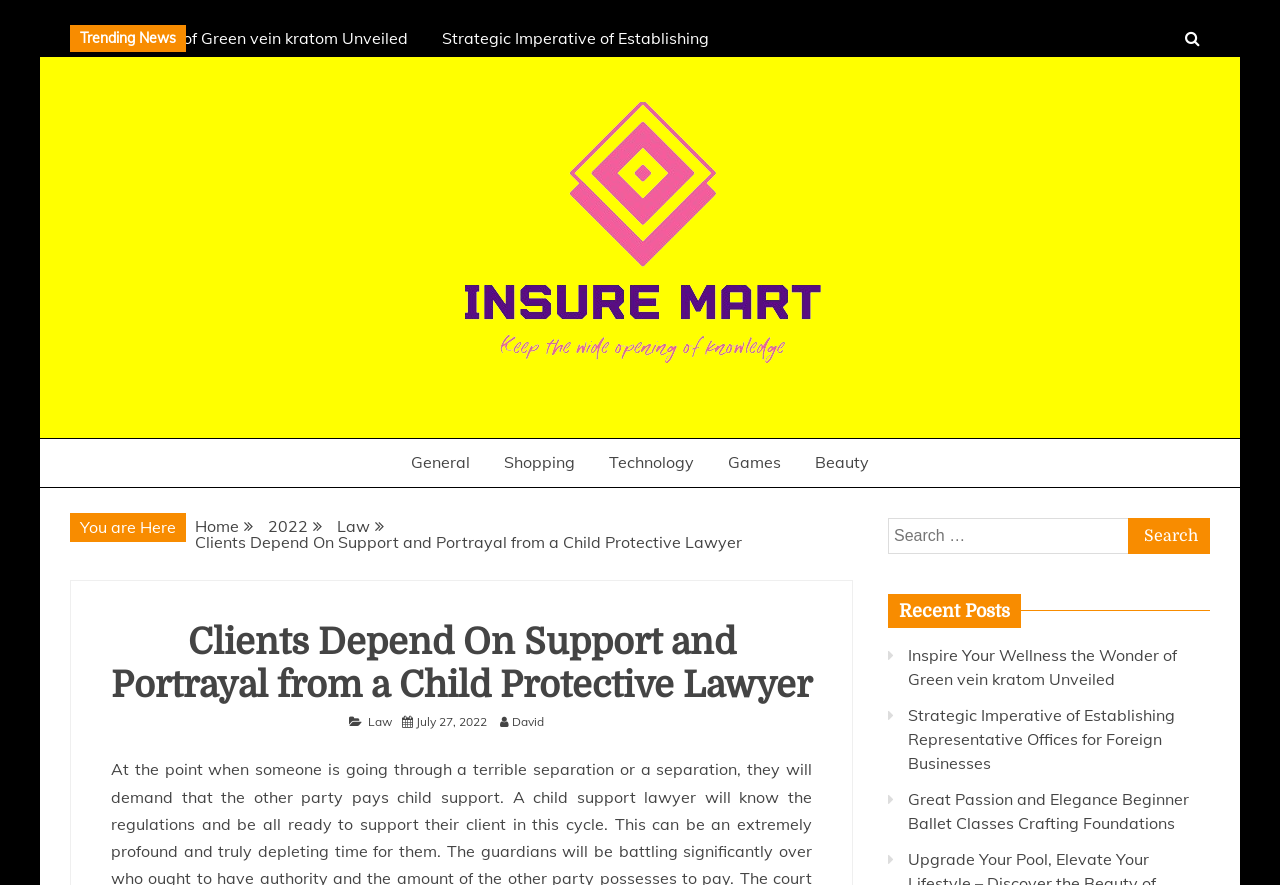Find the bounding box coordinates for the area you need to click to carry out the instruction: "Read recent post about Beginner Ballet Classes". The coordinates should be four float numbers between 0 and 1, indicated as [left, top, right, bottom].

[0.709, 0.891, 0.929, 0.941]